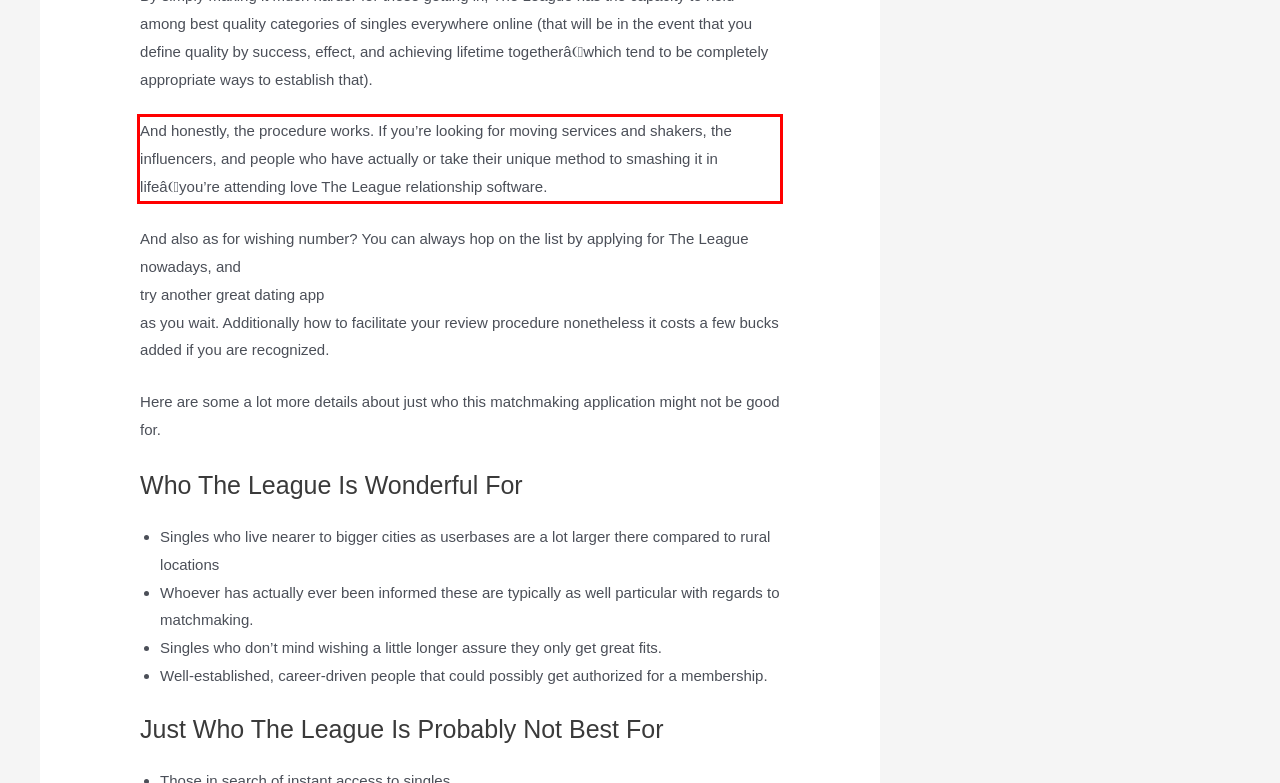Please recognize and transcribe the text located inside the red bounding box in the webpage image.

And honestly, the procedure works. If you’re looking for moving services and shakers, the influencers, and people who have actually or take their unique method to smashing it in lifeâyou’re attending love The League relationship software.